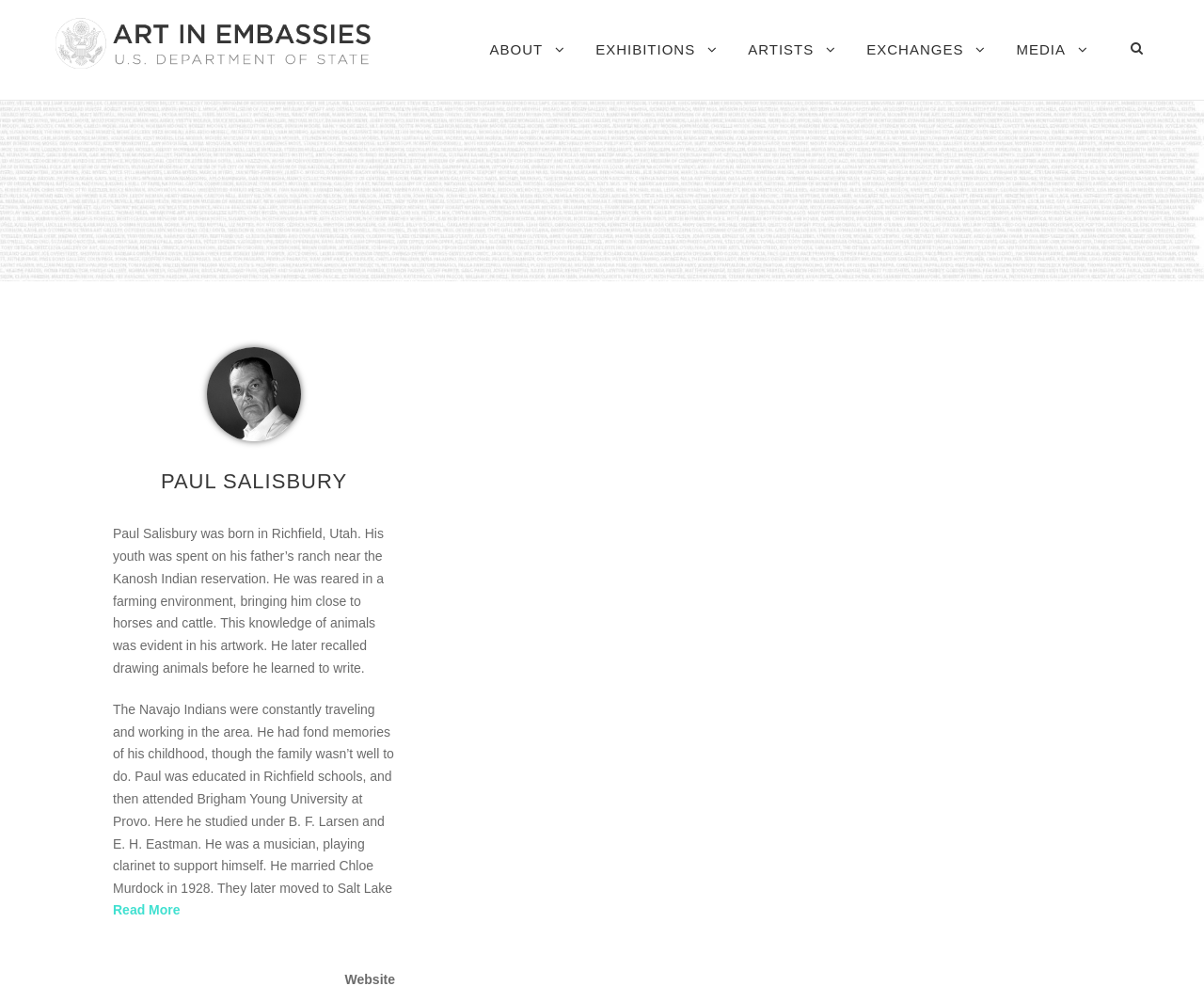What is Paul Salisbury's birthplace?
Please answer the question with as much detail as possible using the screenshot.

According to the webpage, Paul Salisbury's biography is provided, which mentions that he was born in Richfield, Utah. This information is obtained from the StaticText element with the text 'Paul Salisbury was born in Richfield, Utah...'.